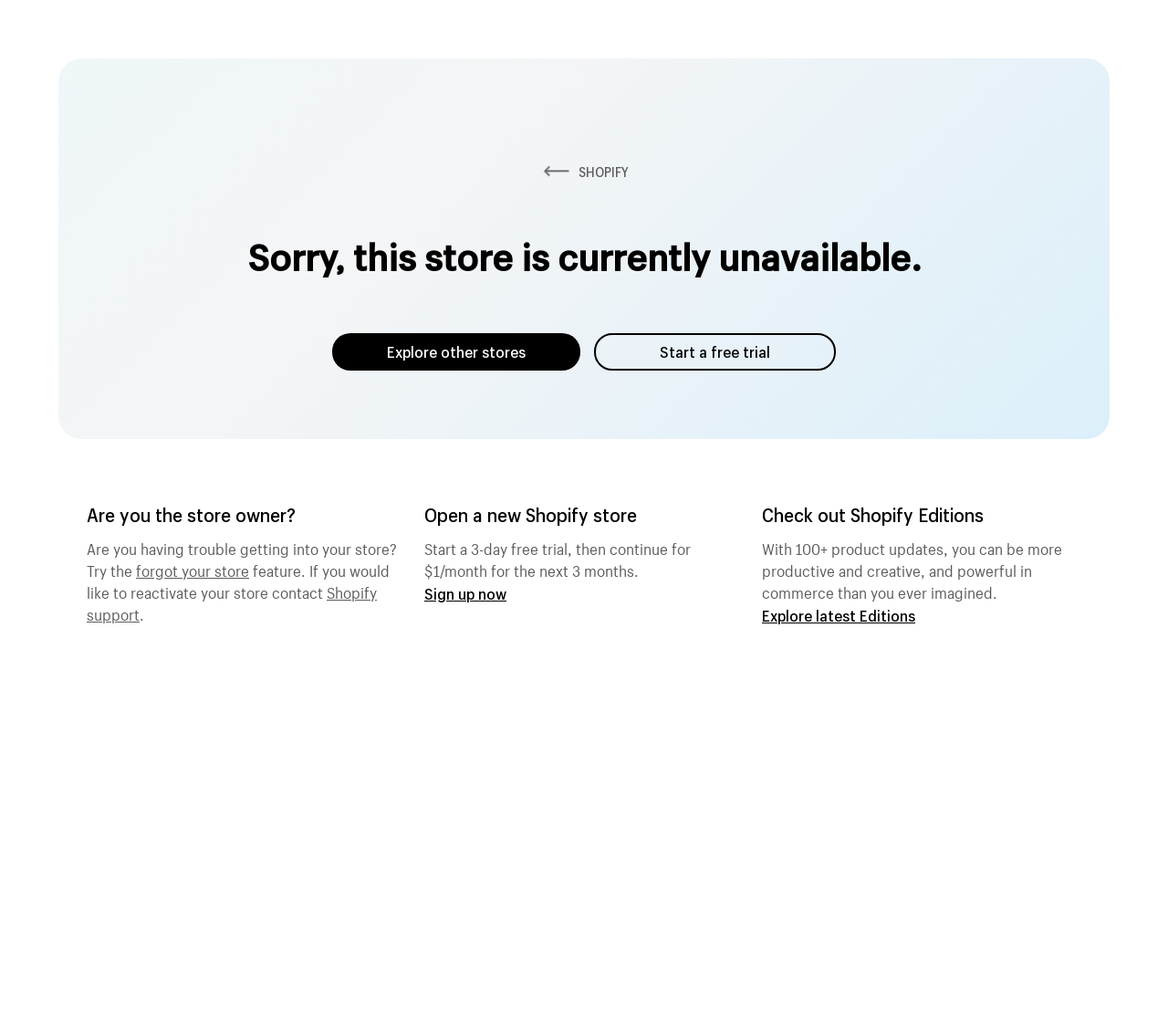Determine the heading of the webpage and extract its text content.

Sorry, this store is currently unavailable.